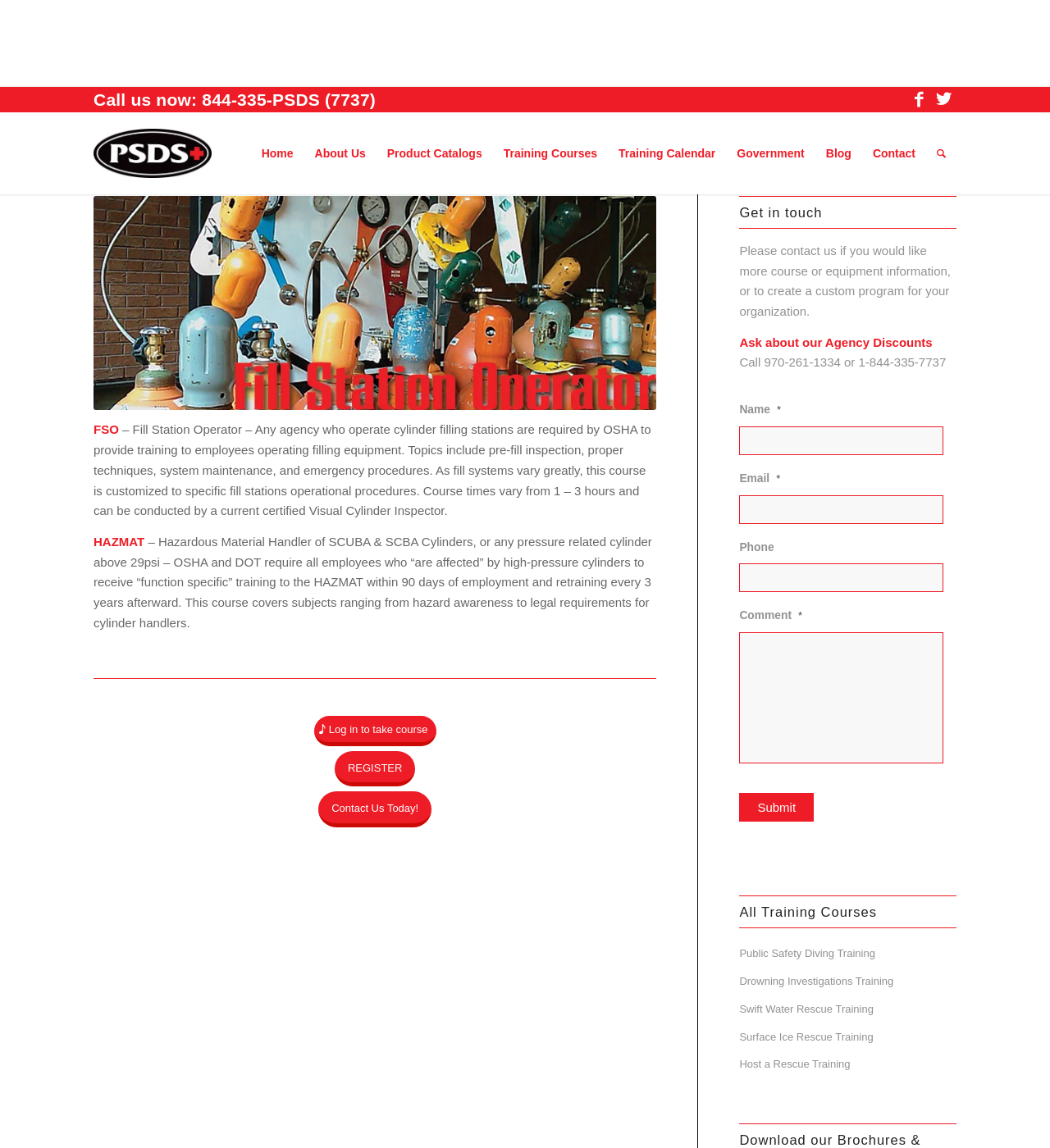Please provide the bounding box coordinates for the element that needs to be clicked to perform the instruction: "Submit the contact form". The coordinates must consist of four float numbers between 0 and 1, formatted as [left, top, right, bottom].

[0.704, 0.615, 0.775, 0.64]